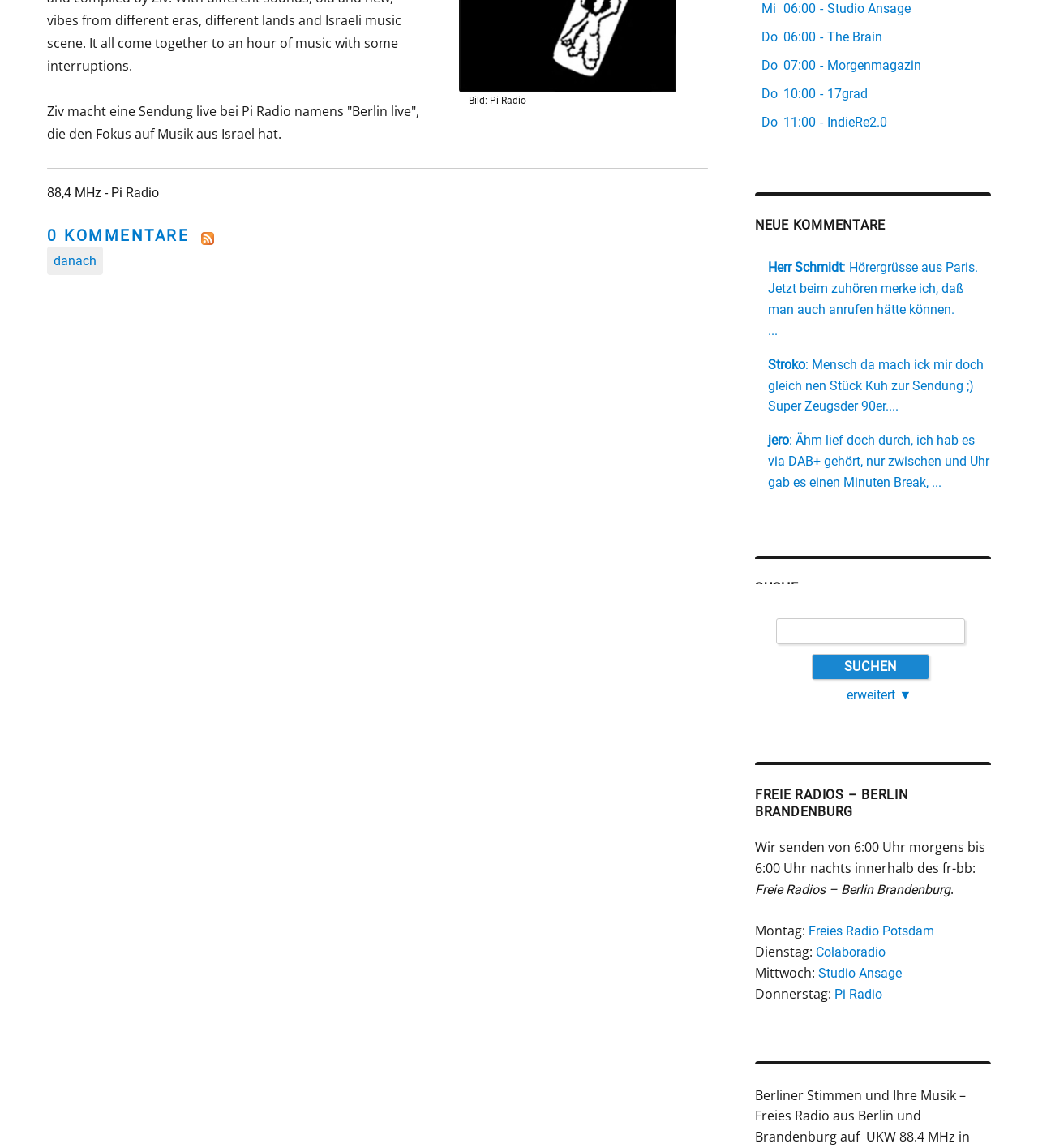Extract the bounding box coordinates of the UI element described: "Colaboradio". Provide the coordinates in the format [left, top, right, bottom] with values ranging from 0 to 1.

[0.786, 0.751, 0.853, 0.765]